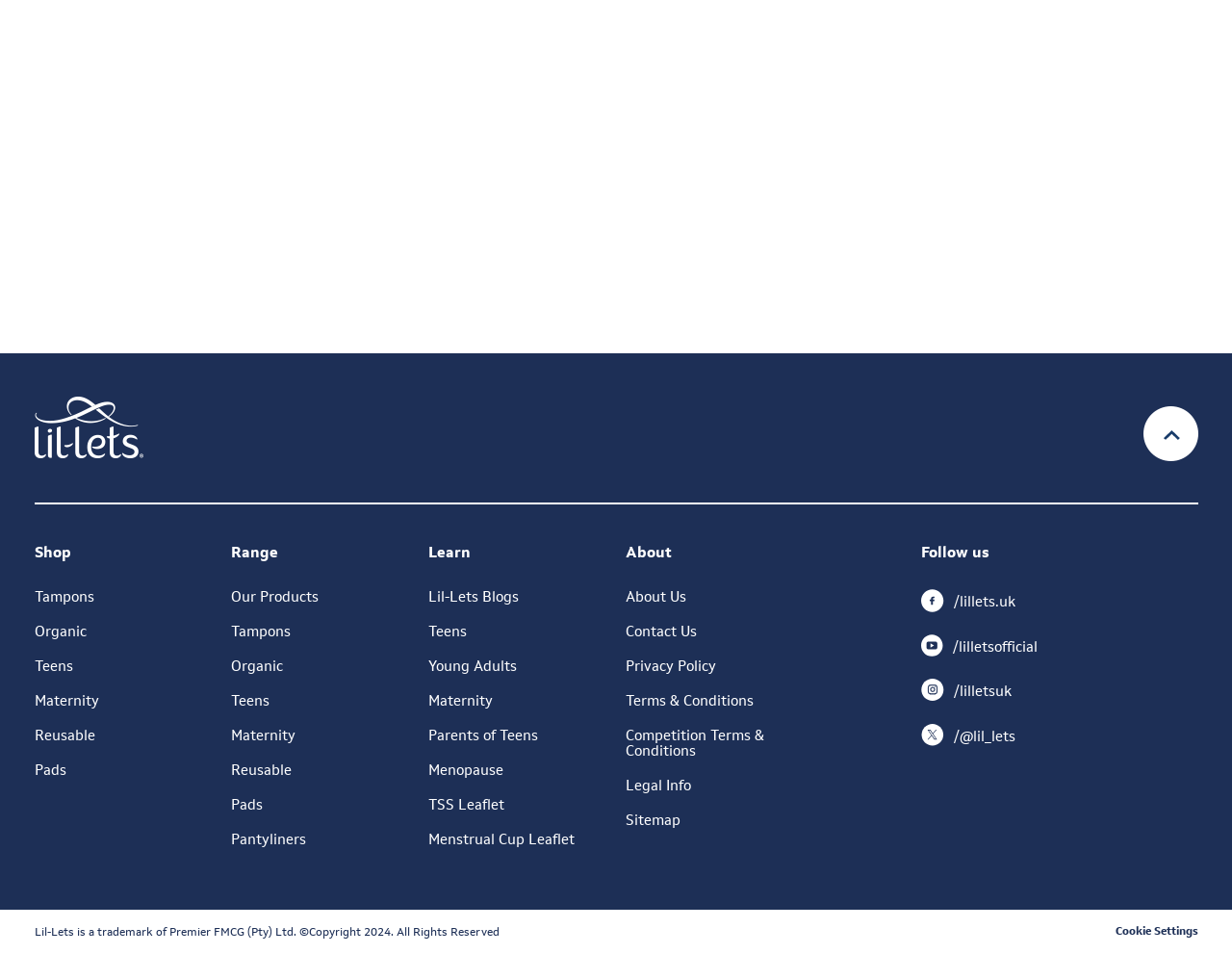Could you highlight the region that needs to be clicked to execute the instruction: "Sign up to receive newsletter"?

[0.043, 0.099, 0.26, 0.134]